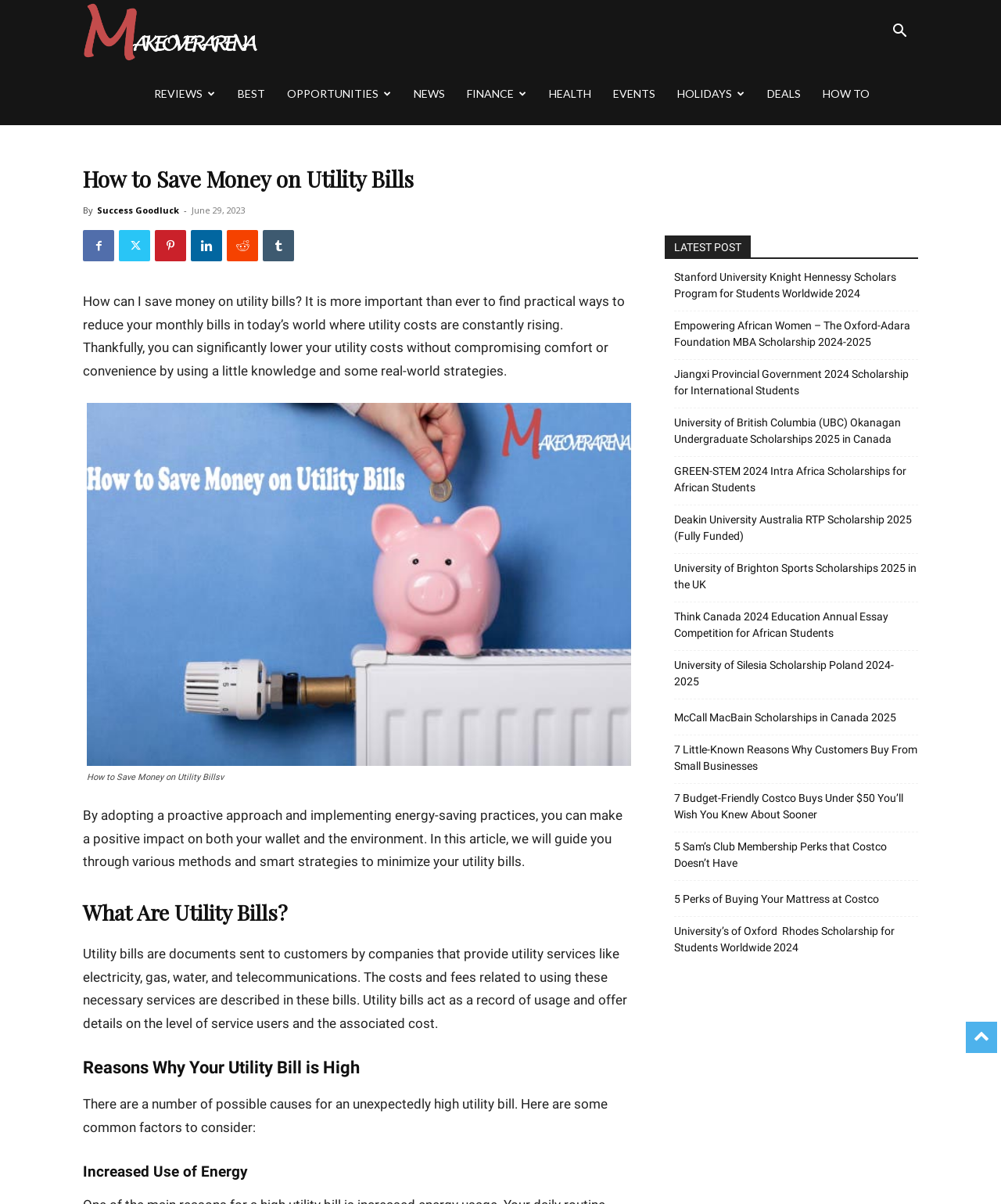Who wrote the article?
Please respond to the question with a detailed and well-explained answer.

The author of the article can be determined by reading the byline 'By Success Goodluck' which appears below the heading 'How to Save Money on Utility Bills'.